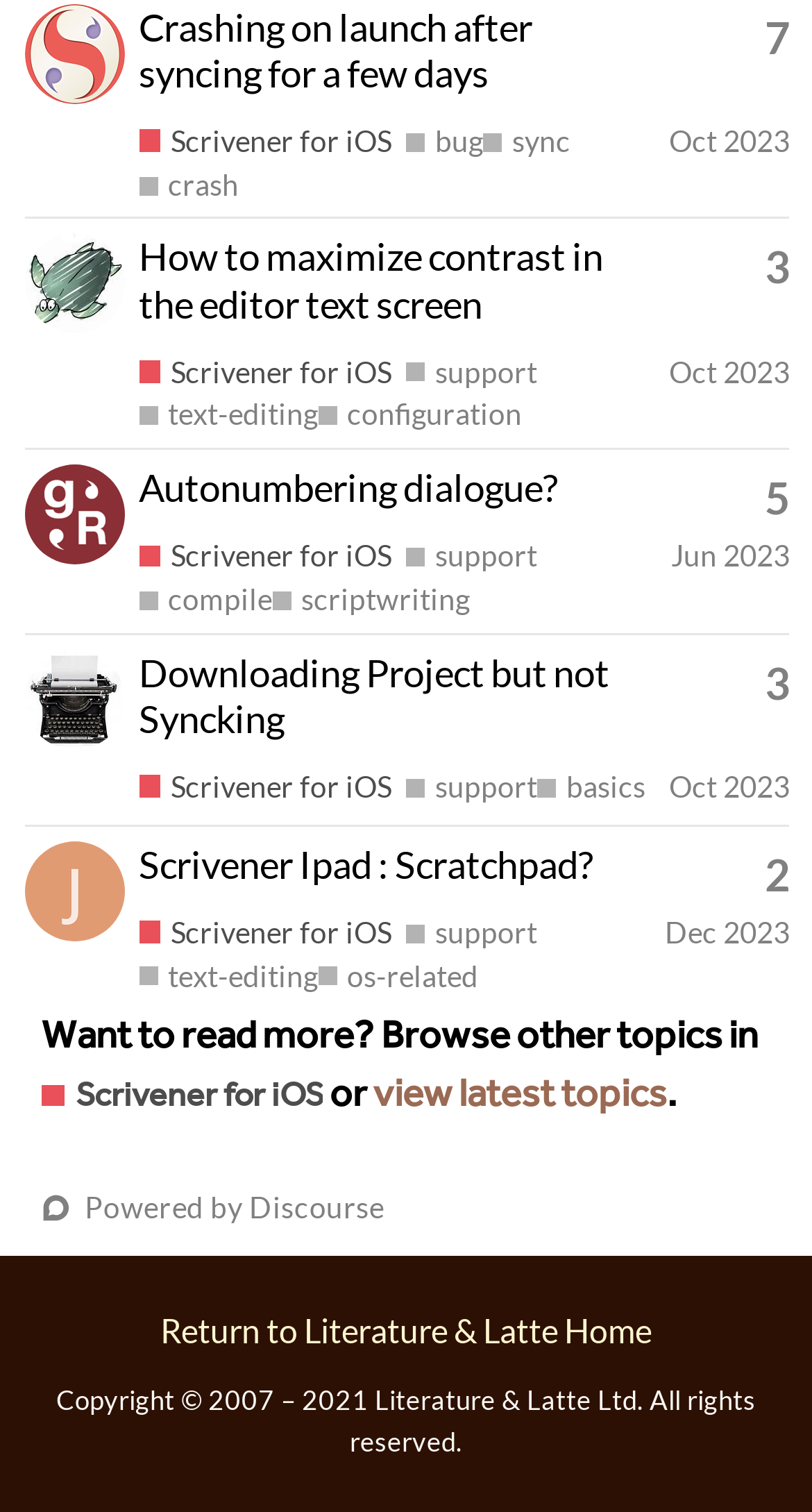Find the bounding box coordinates of the element I should click to carry out the following instruction: "Read topic about Crashing on launch after syncing for a few days".

[0.171, 0.002, 0.656, 0.063]